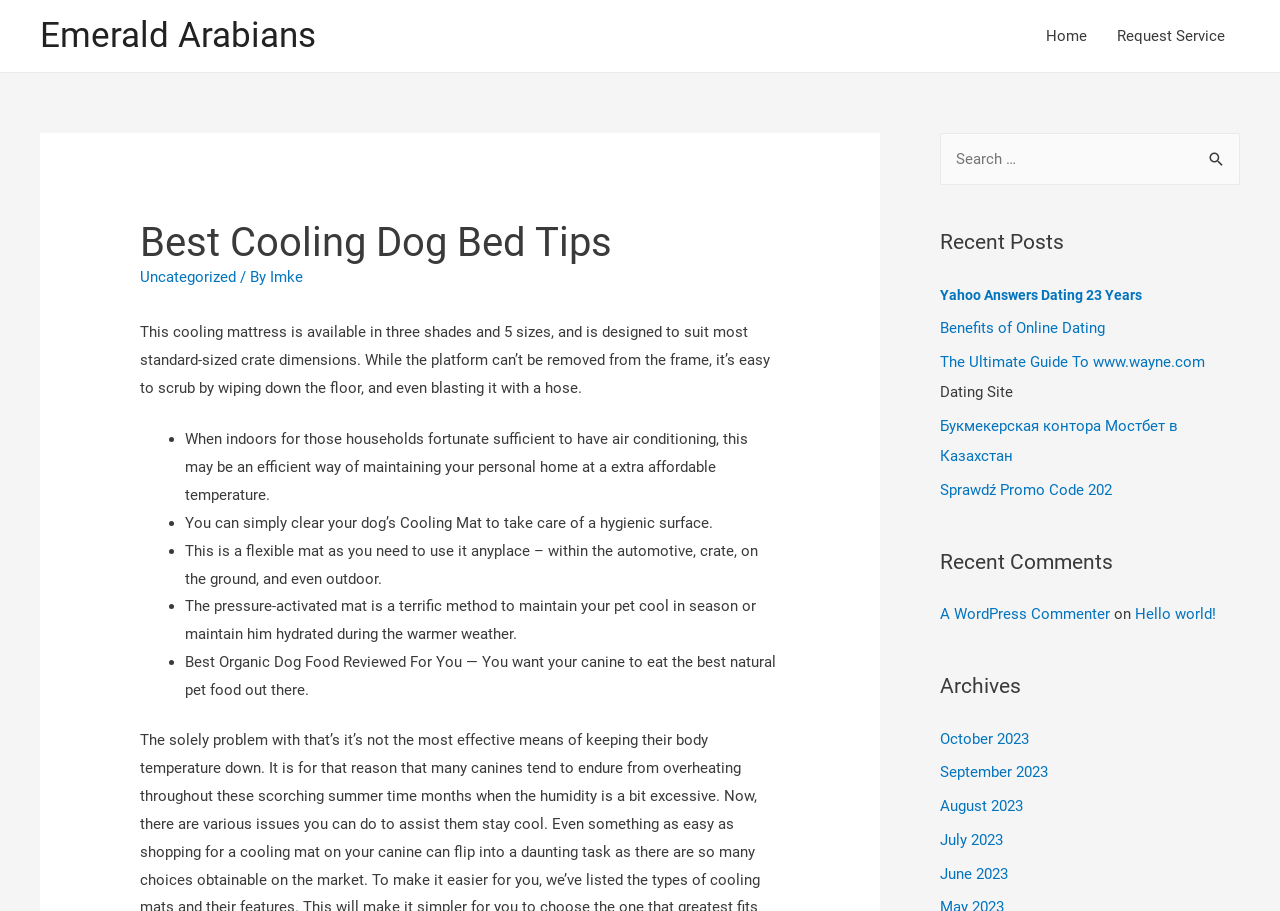Locate the bounding box coordinates of the element I should click to achieve the following instruction: "Check the 'Recent Posts'".

[0.734, 0.249, 0.969, 0.284]